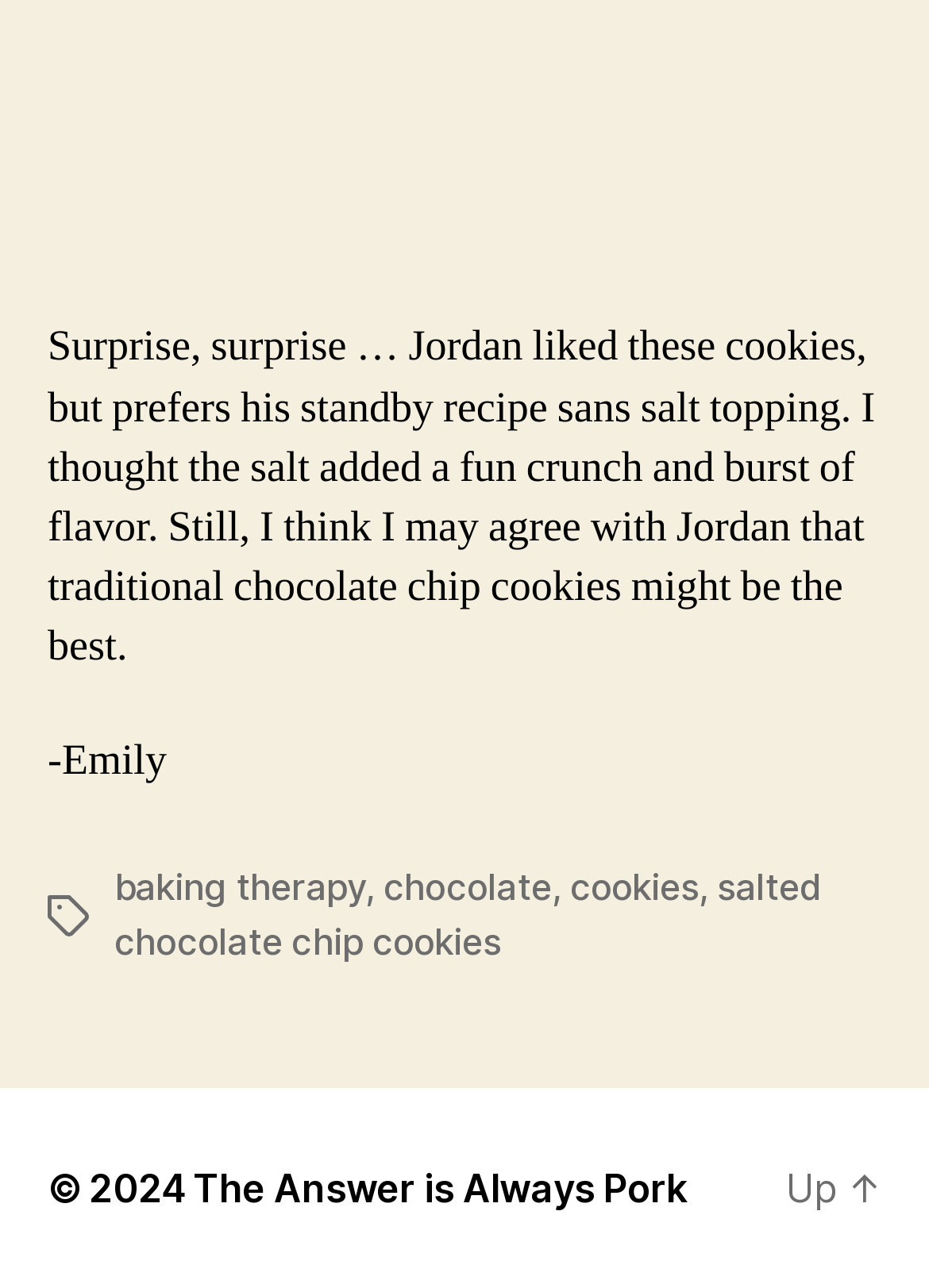What type of recipe is discussed?
Please respond to the question with a detailed and well-explained answer.

The webpage discusses a recipe for cookies, specifically salted chocolate chip cookies, as mentioned in the text and the tags section.